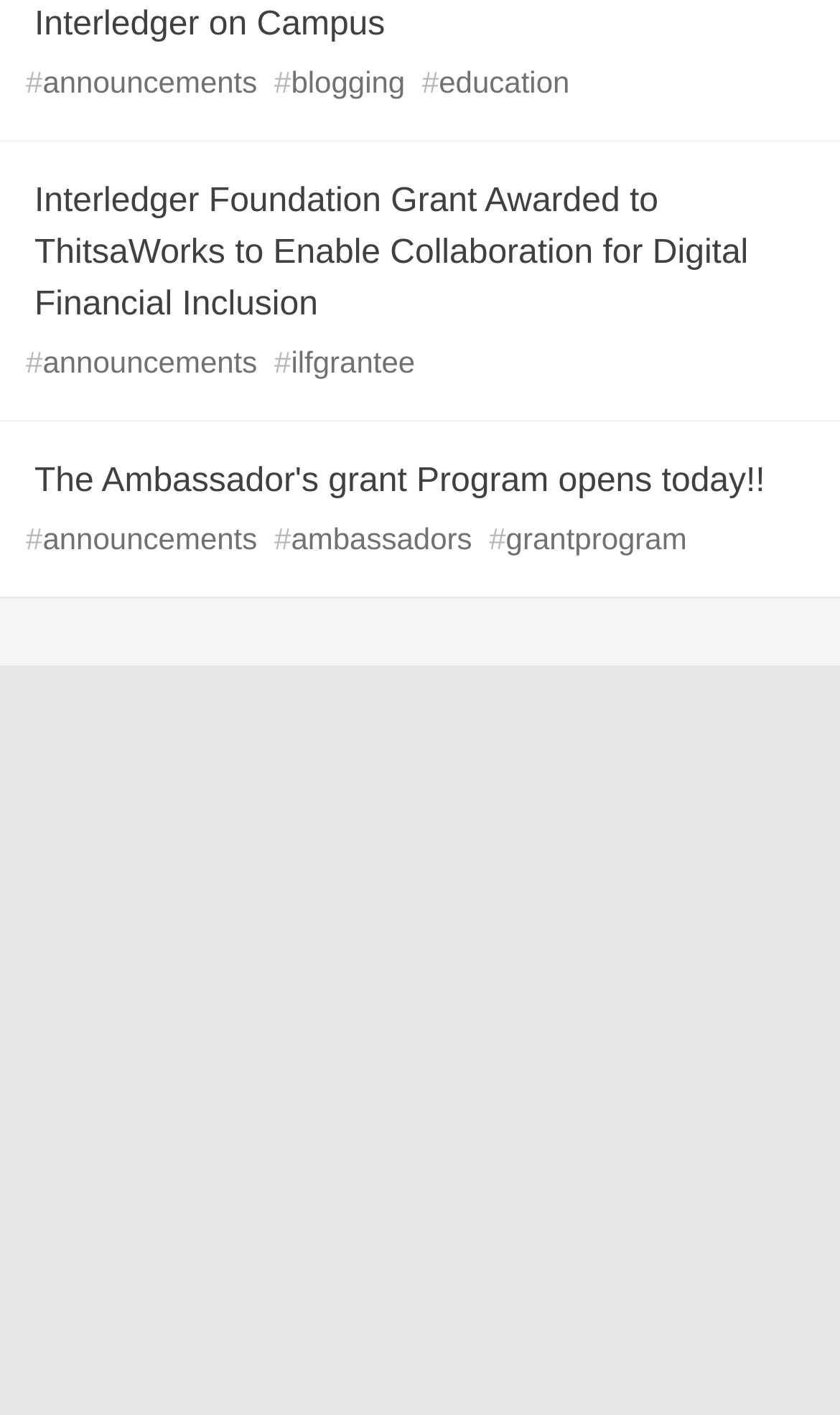Determine the bounding box coordinates for the region that must be clicked to execute the following instruction: "Explore the Interledger Github repository".

[0.108, 0.627, 0.395, 0.659]